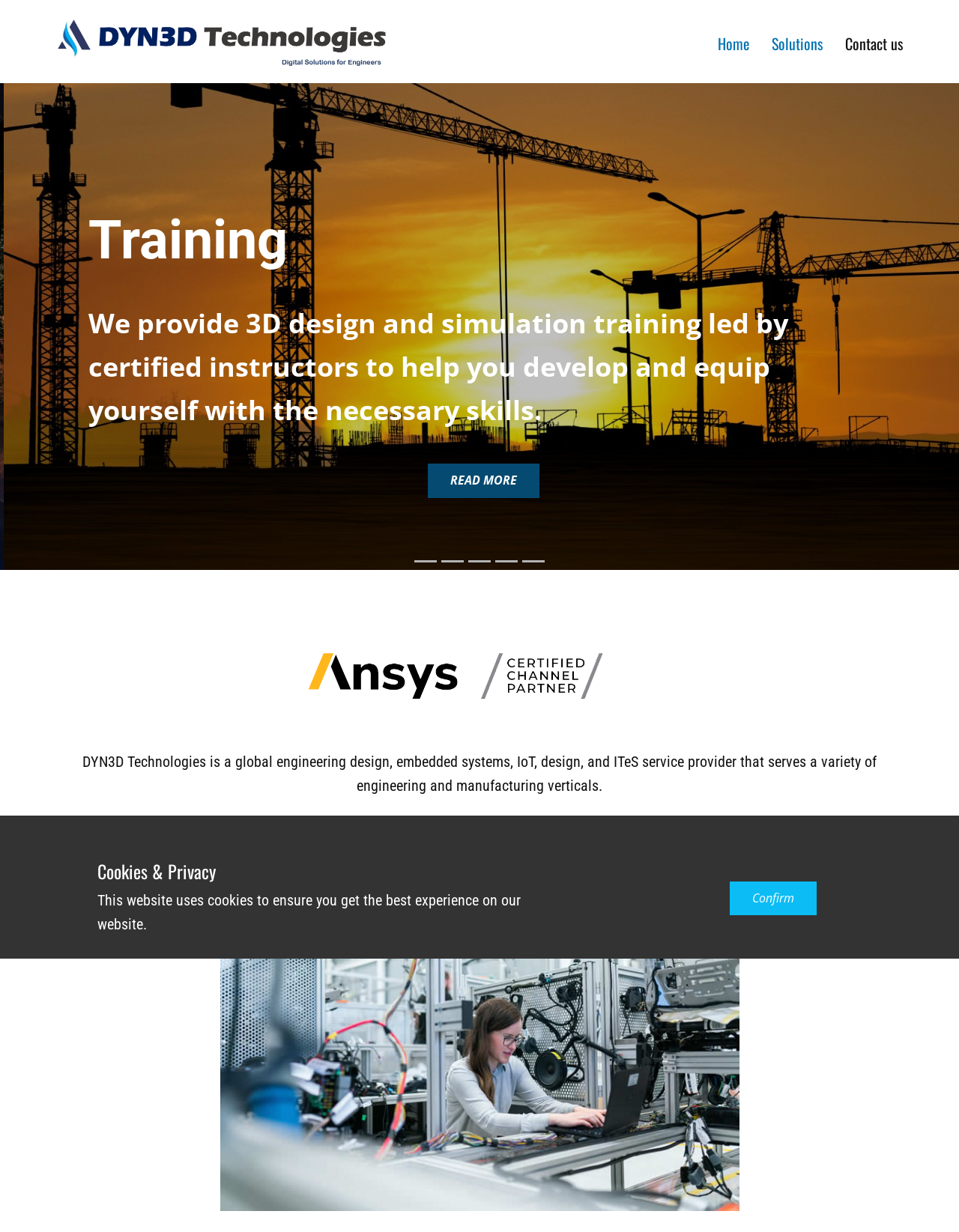Find the bounding box of the element with the following description: "Home". The coordinates must be four float numbers between 0 and 1, formatted as [left, top, right, bottom].

[0.745, 0.023, 0.785, 0.048]